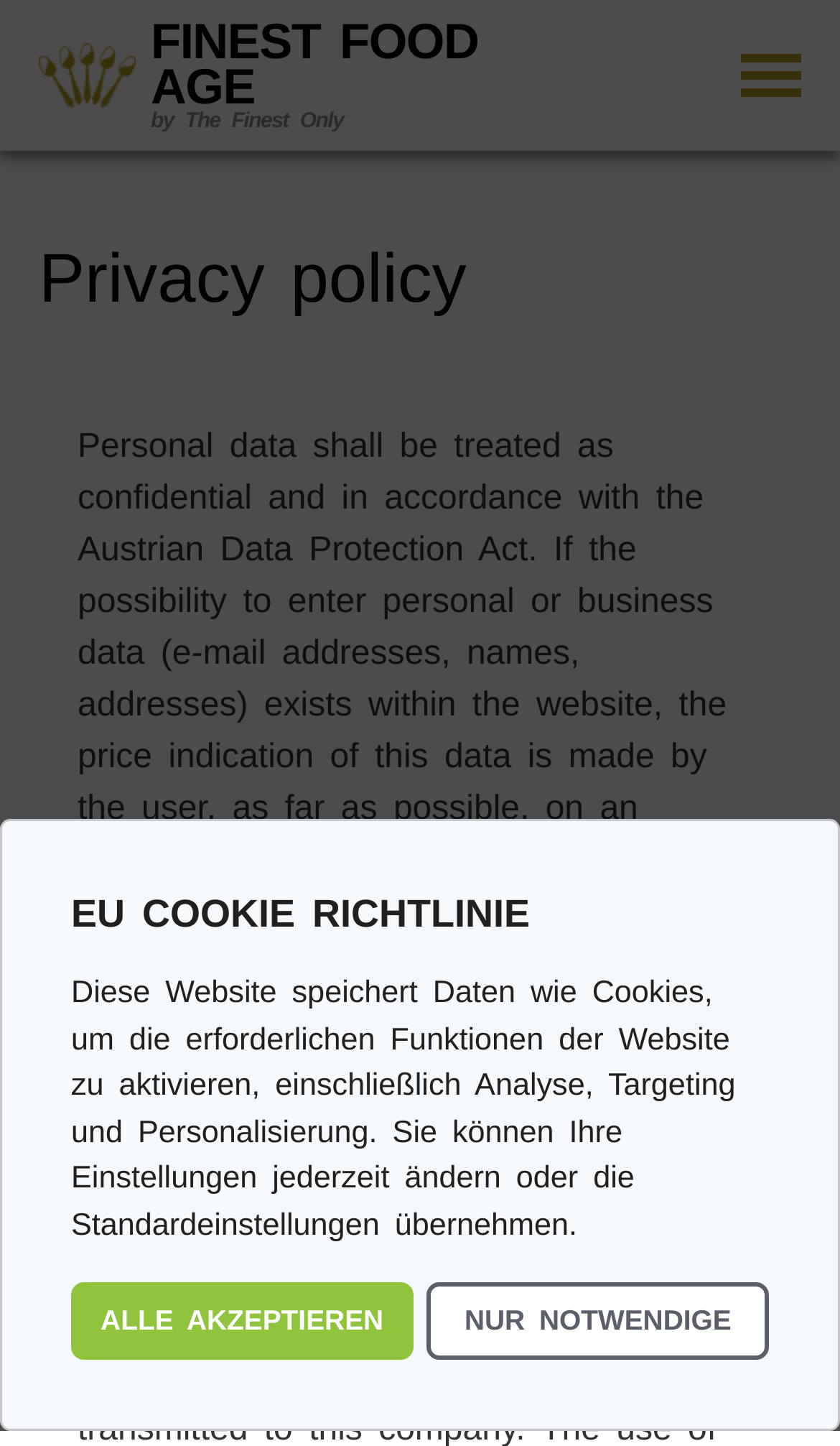Can you pinpoint the bounding box coordinates for the clickable element required for this instruction: "view spices"? The coordinates should be four float numbers between 0 and 1, i.e., [left, top, right, bottom].

[0.0, 0.165, 0.564, 0.244]